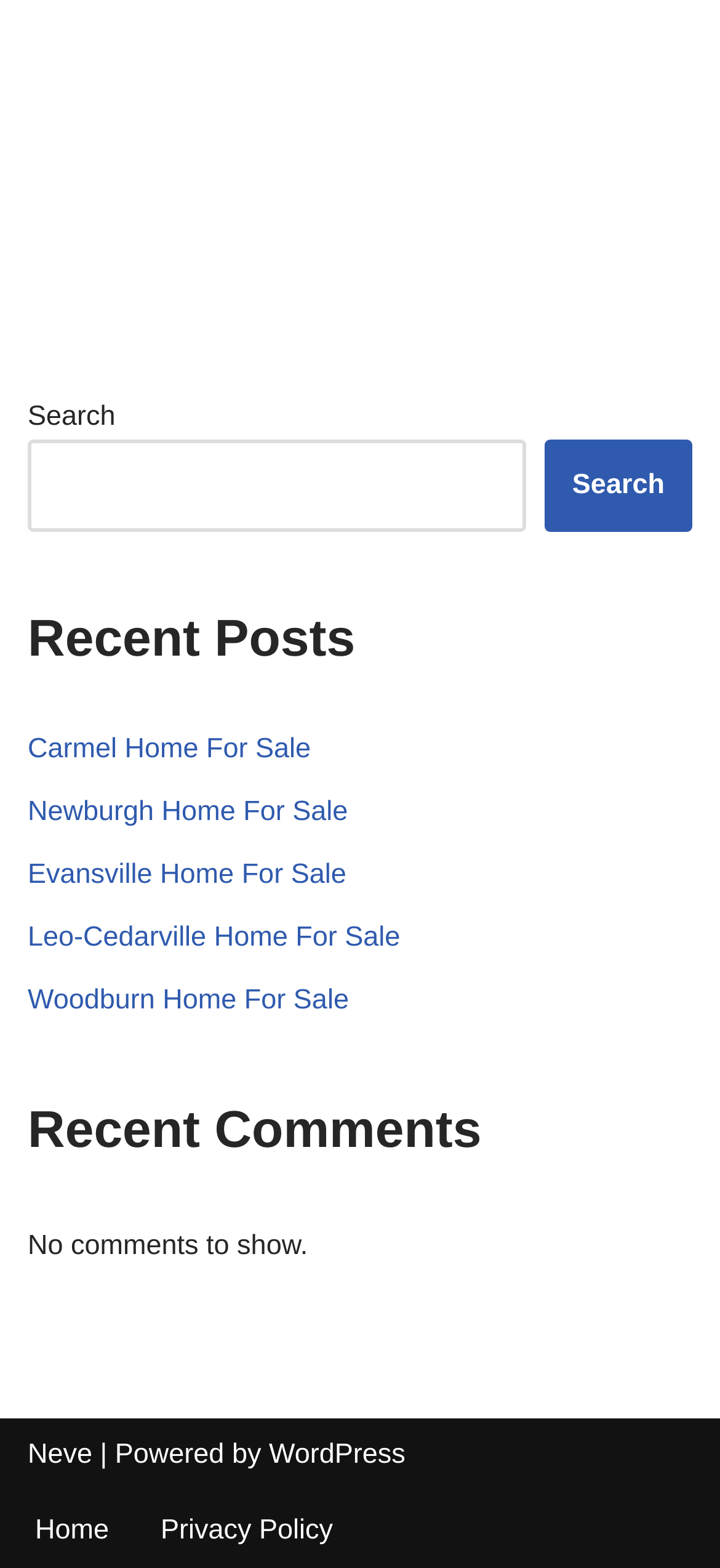Using the information from the screenshot, answer the following question thoroughly:
How many links are there in the footer menu?

I counted the number of links in the footer menu section, which are 'Home' and 'Privacy Policy', so there are 2 links in total.